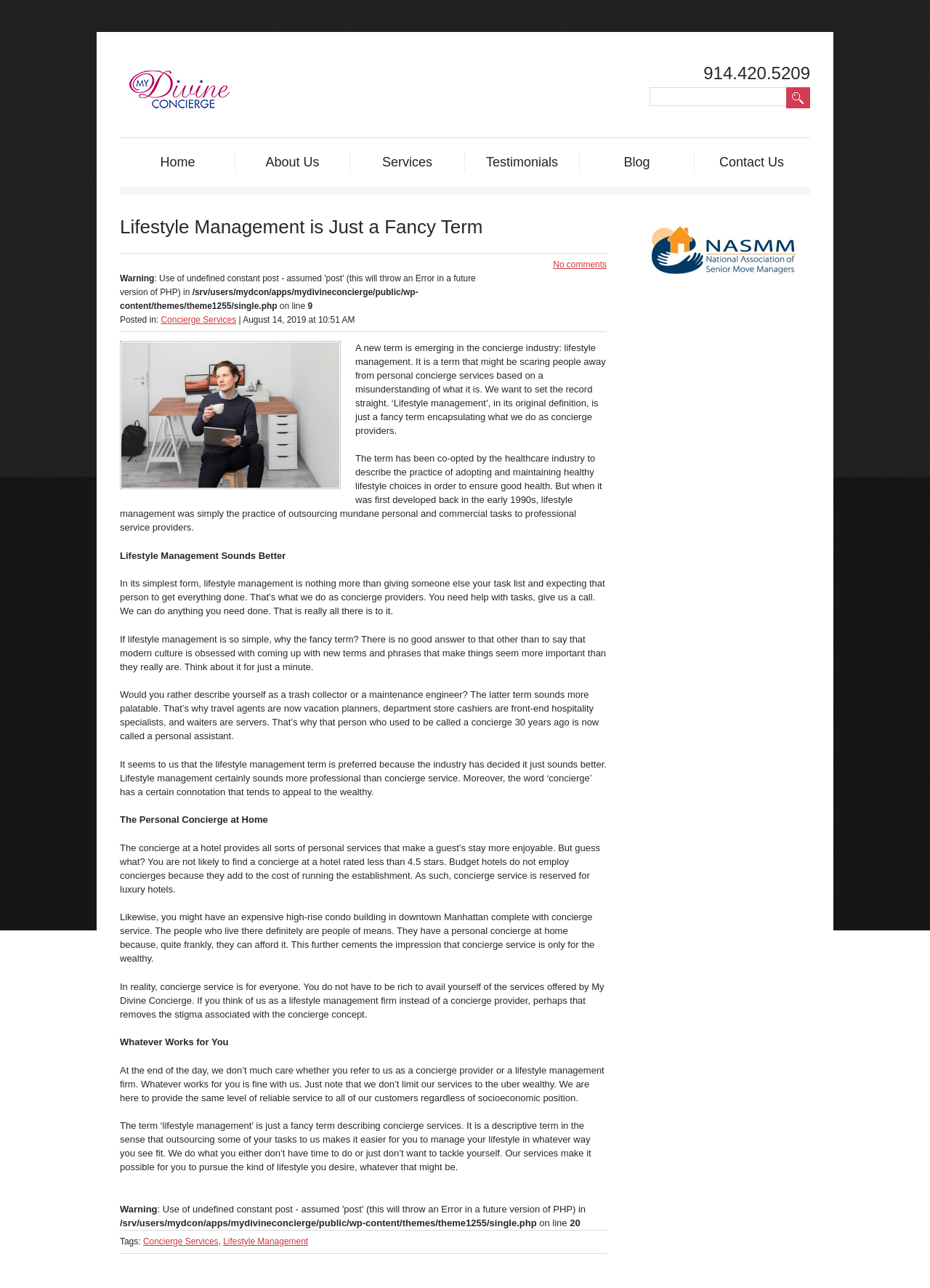What is the main difference between a concierge and a lifestyle manager?
Using the details from the image, give an elaborate explanation to answer the question.

According to the article, there is no significant difference between a concierge and a lifestyle manager, as both terms describe the same service of outsourcing tasks to professional service providers.